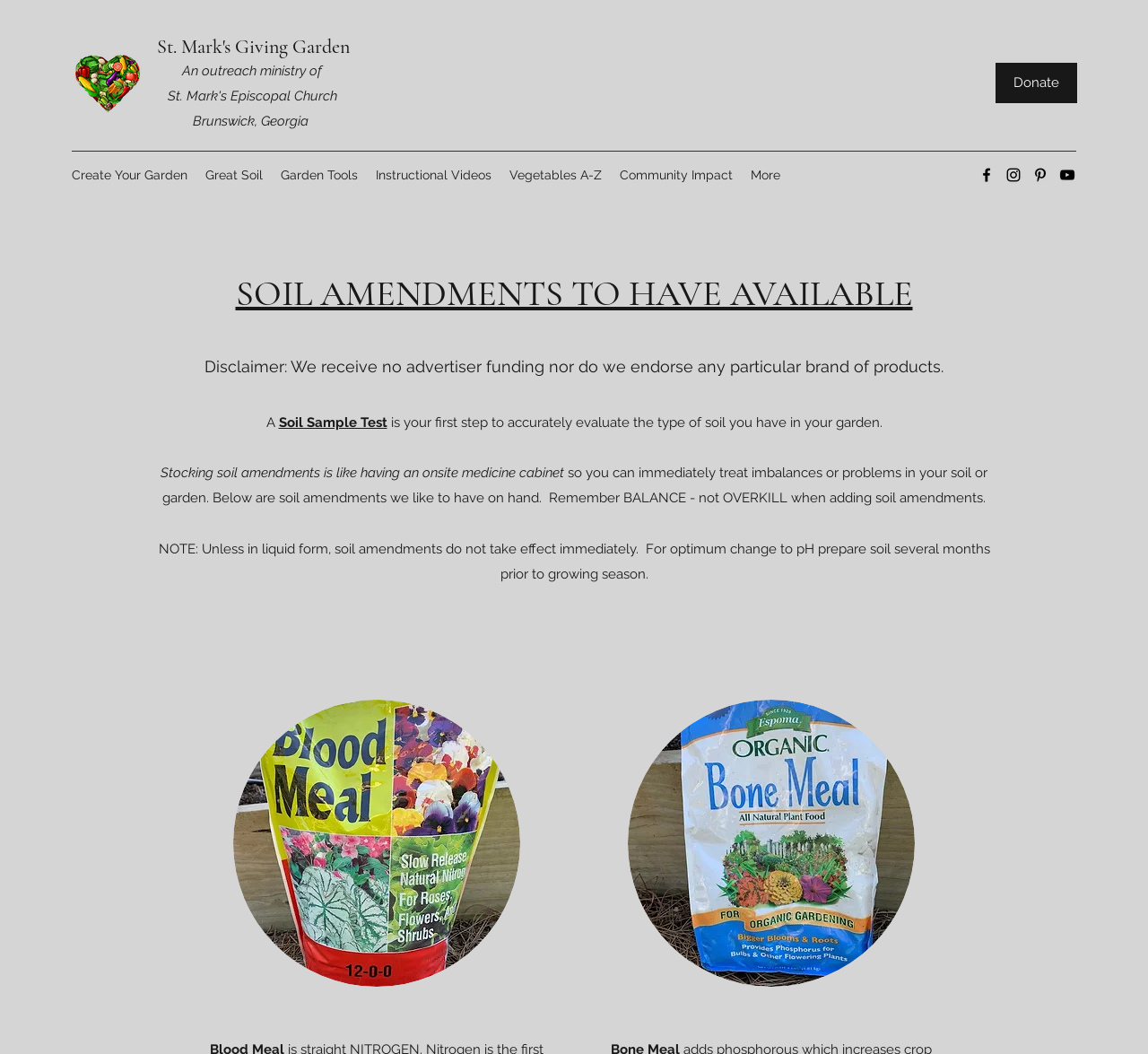Please find the bounding box coordinates in the format (top-left x, top-left y, bottom-right x, bottom-right y) for the given element description. Ensure the coordinates are floating point numbers between 0 and 1. Description: canada

None